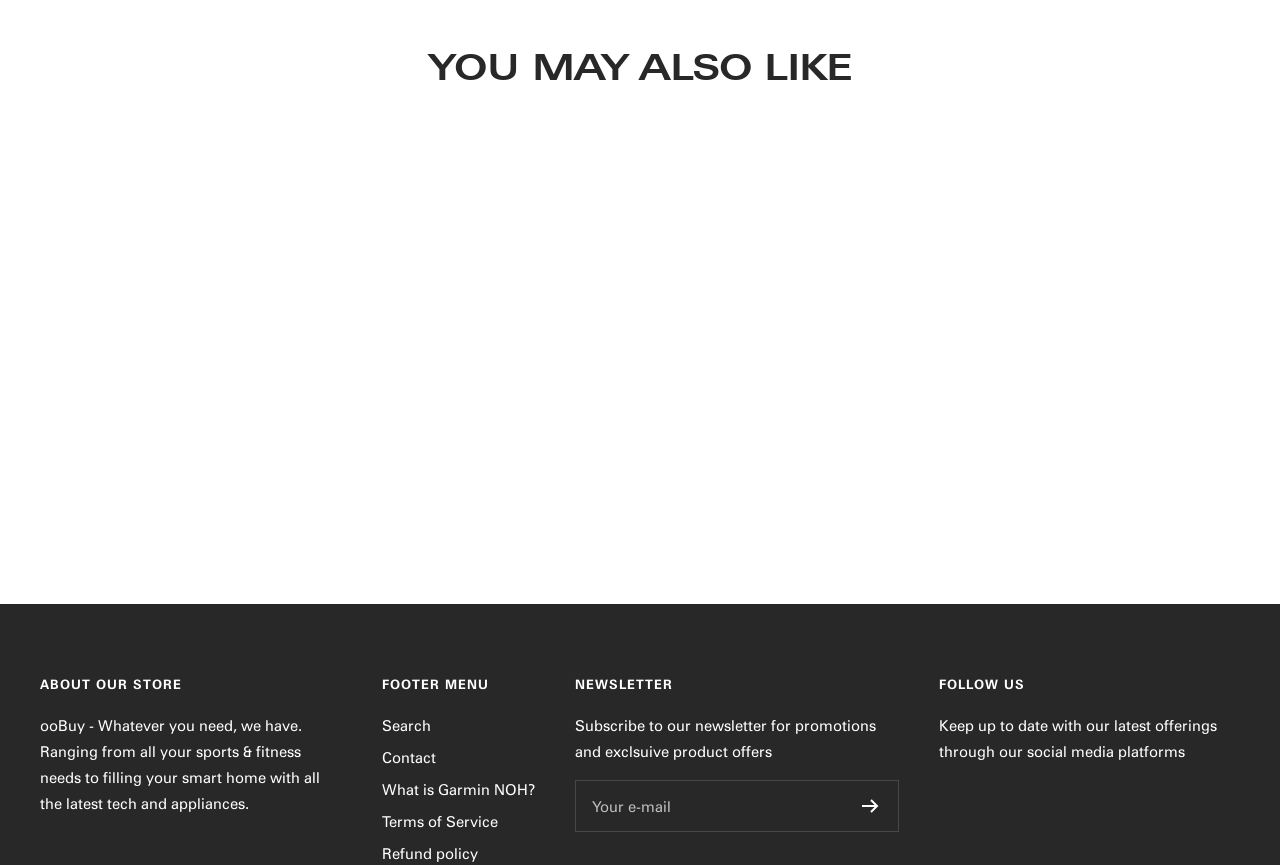Please predict the bounding box coordinates (top-left x, top-left y, bottom-right x, bottom-right y) for the UI element in the screenshot that fits the description: Contact

[0.298, 0.861, 0.34, 0.891]